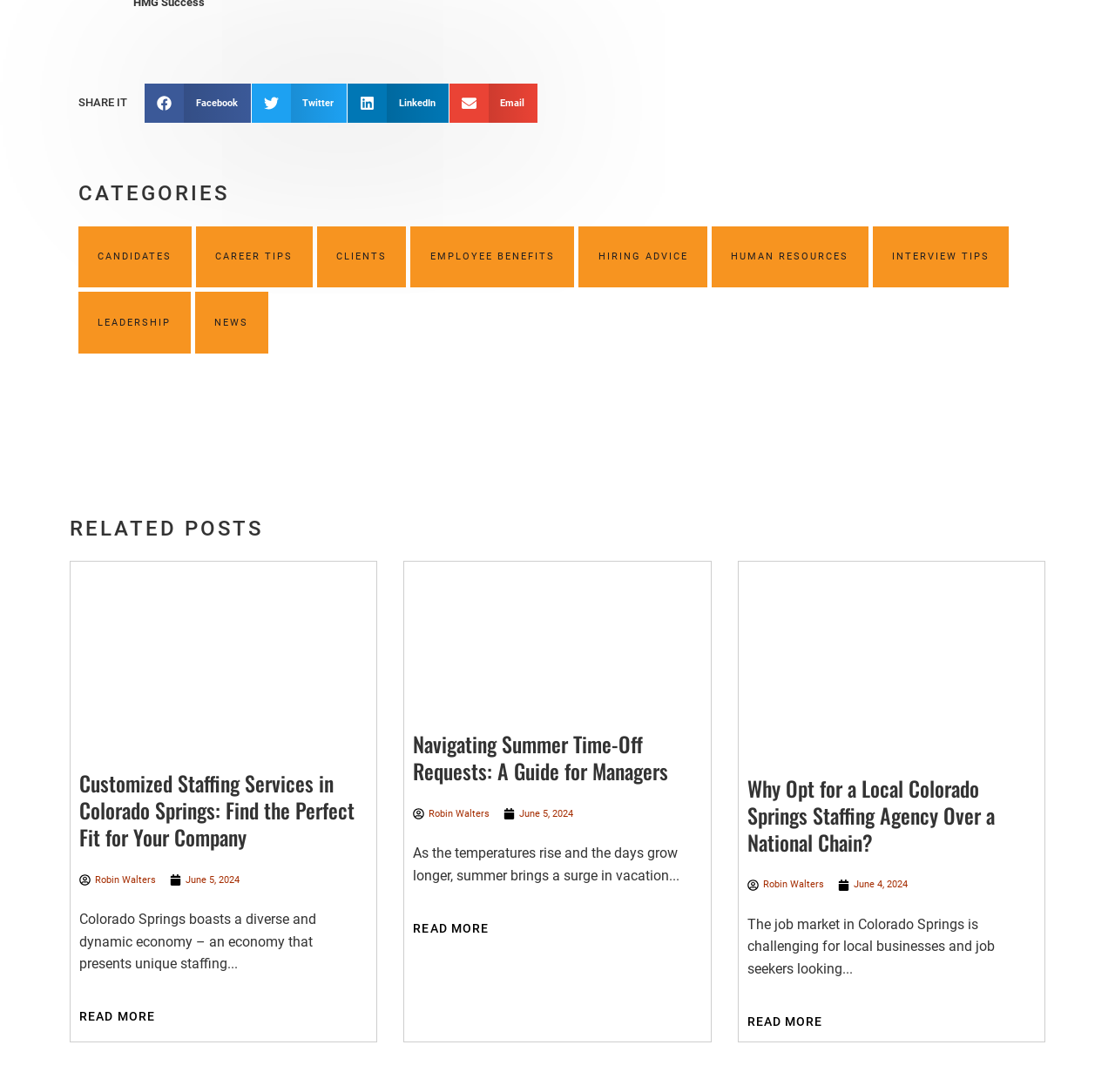Refer to the image and offer a detailed explanation in response to the question: What categories are listed on the webpage?

The webpage lists several categories, including CANDIDATES, CAREER TIPS, CLIENTS, EMPLOYEE BENEFITS, HIRING ADVICE, HUMAN RESOURCES, INTERVIEW TIPS, LEADERSHIP, and NEWS, which are likely related to staffing and recruitment services.